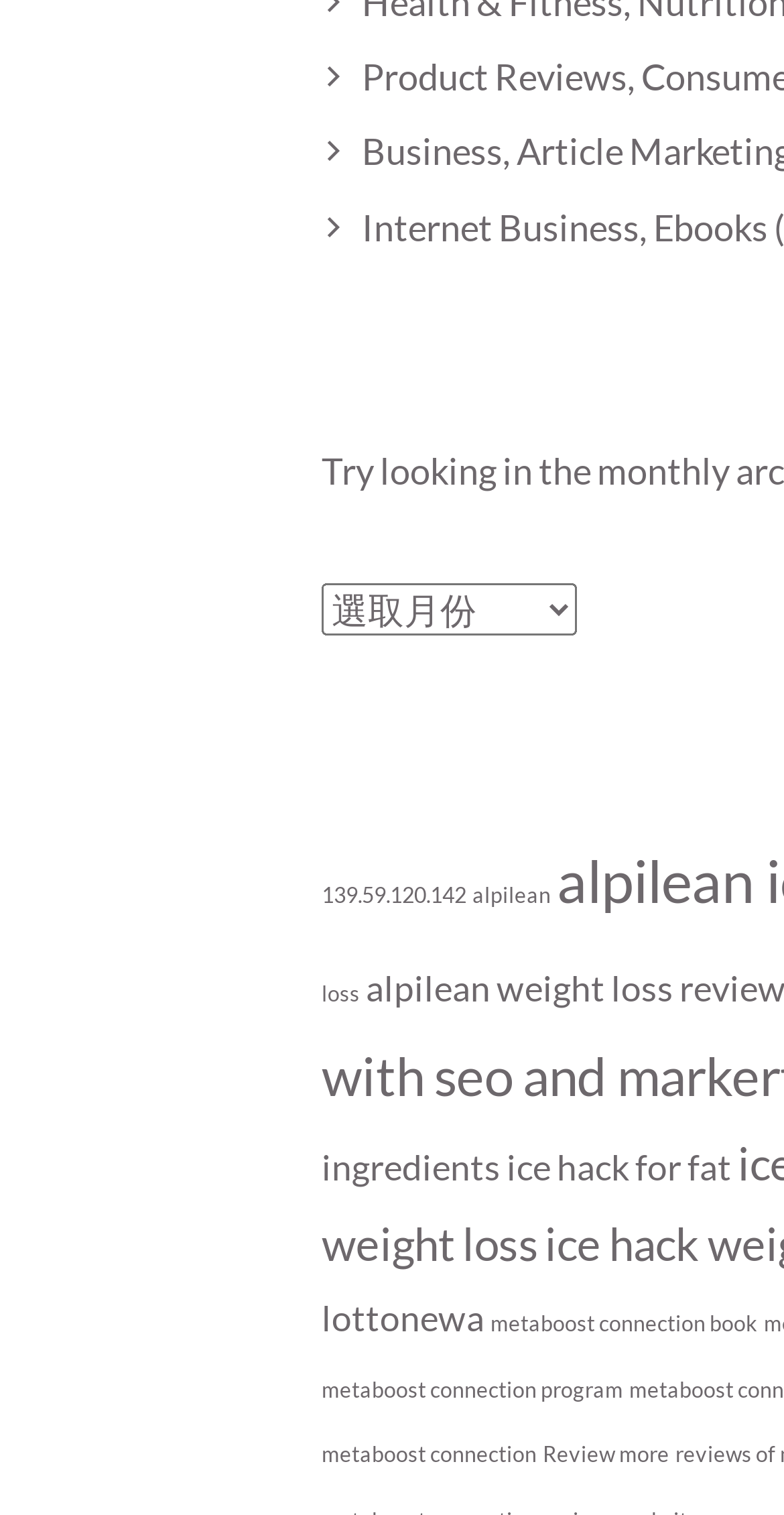Specify the bounding box coordinates of the region I need to click to perform the following instruction: "Explore the ice hack for fat page". The coordinates must be four float numbers in the range of 0 to 1, i.e., [left, top, right, bottom].

[0.646, 0.756, 0.933, 0.784]